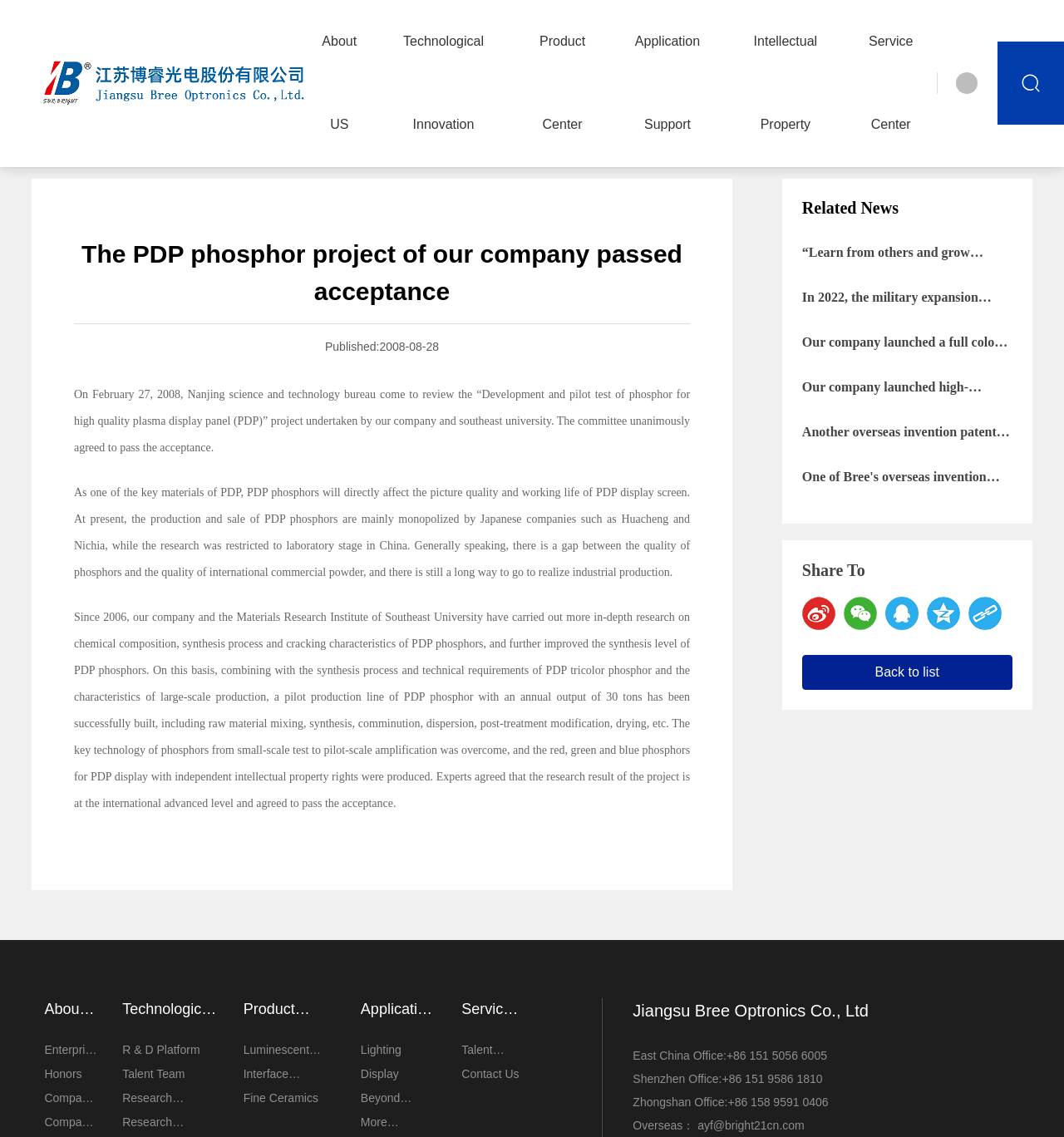Please give the bounding box coordinates of the area that should be clicked to fulfill the following instruction: "Click on 'Back to list'". The coordinates should be in the format of four float numbers from 0 to 1, i.e., [left, top, right, bottom].

[0.754, 0.576, 0.951, 0.606]